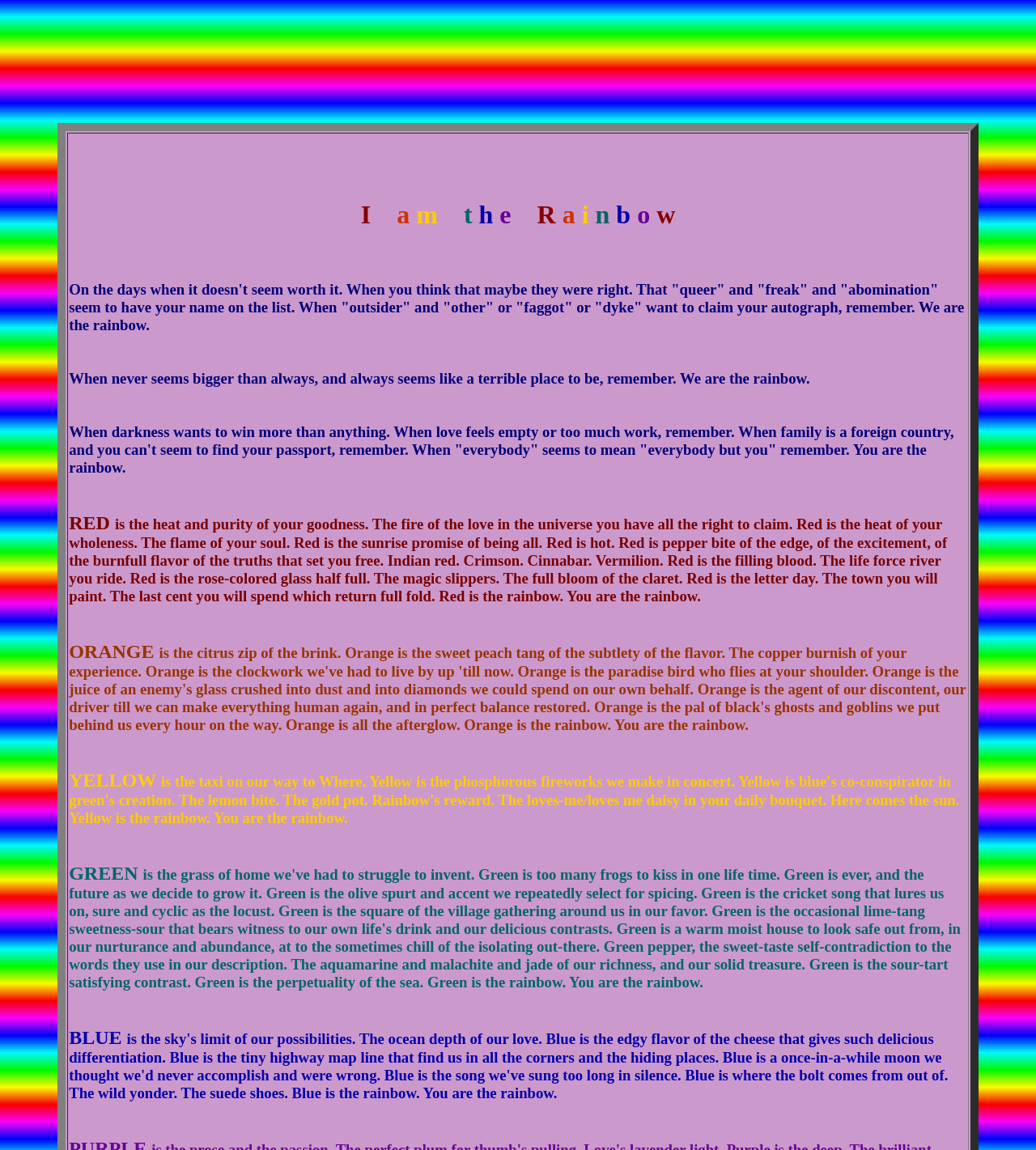Please examine the image and provide a detailed answer to the question: What is the significance of the color RED?

According to the webpage, the color RED represents the heat and purity of one's goodness, the fire of love in the universe, and the flame of one's soul, indicating that it symbolizes passion, energy, and self-acceptance.